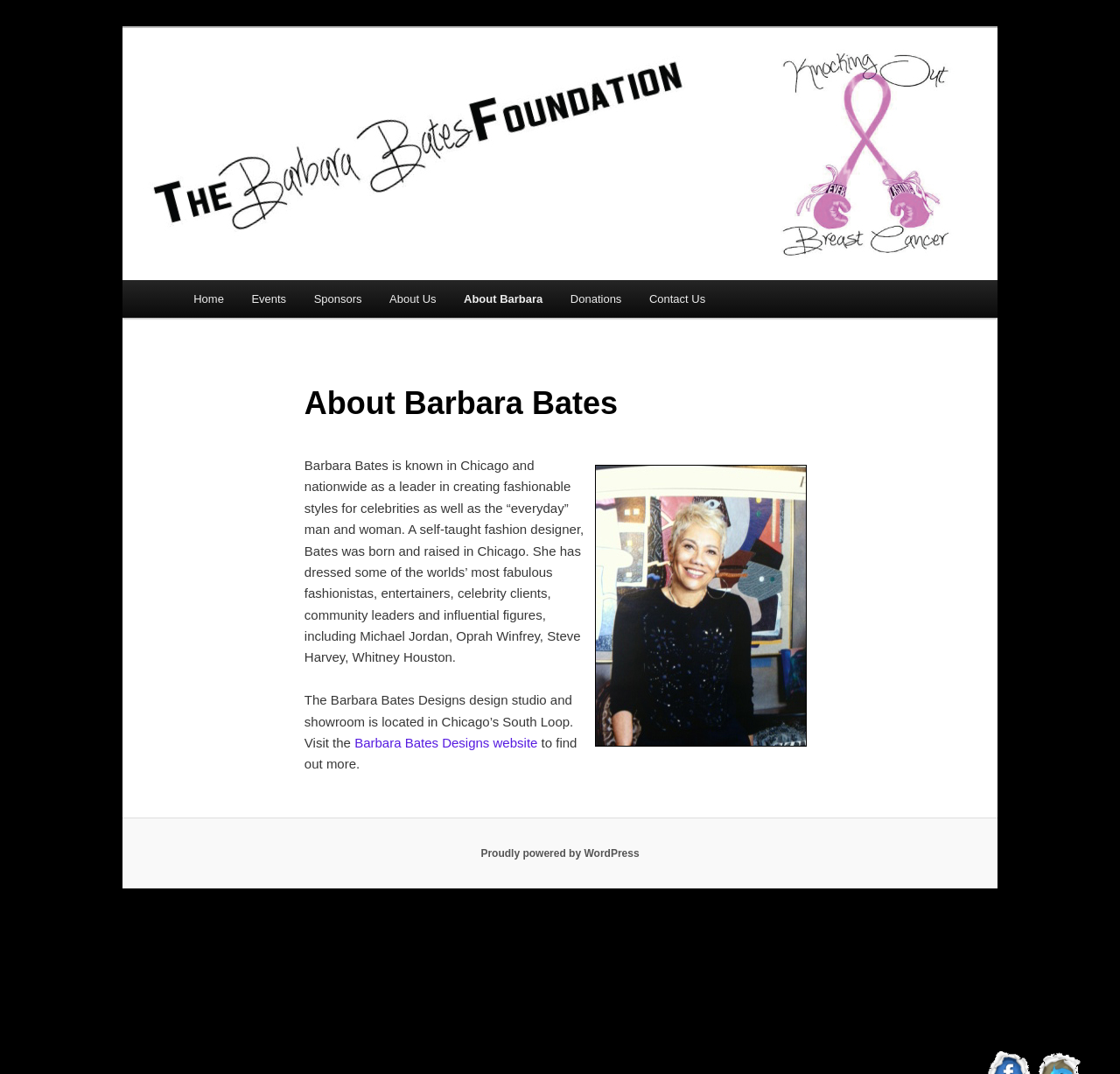Please locate the clickable area by providing the bounding box coordinates to follow this instruction: "Visit the 'Barbara Bates Designs website'".

[0.317, 0.684, 0.48, 0.698]